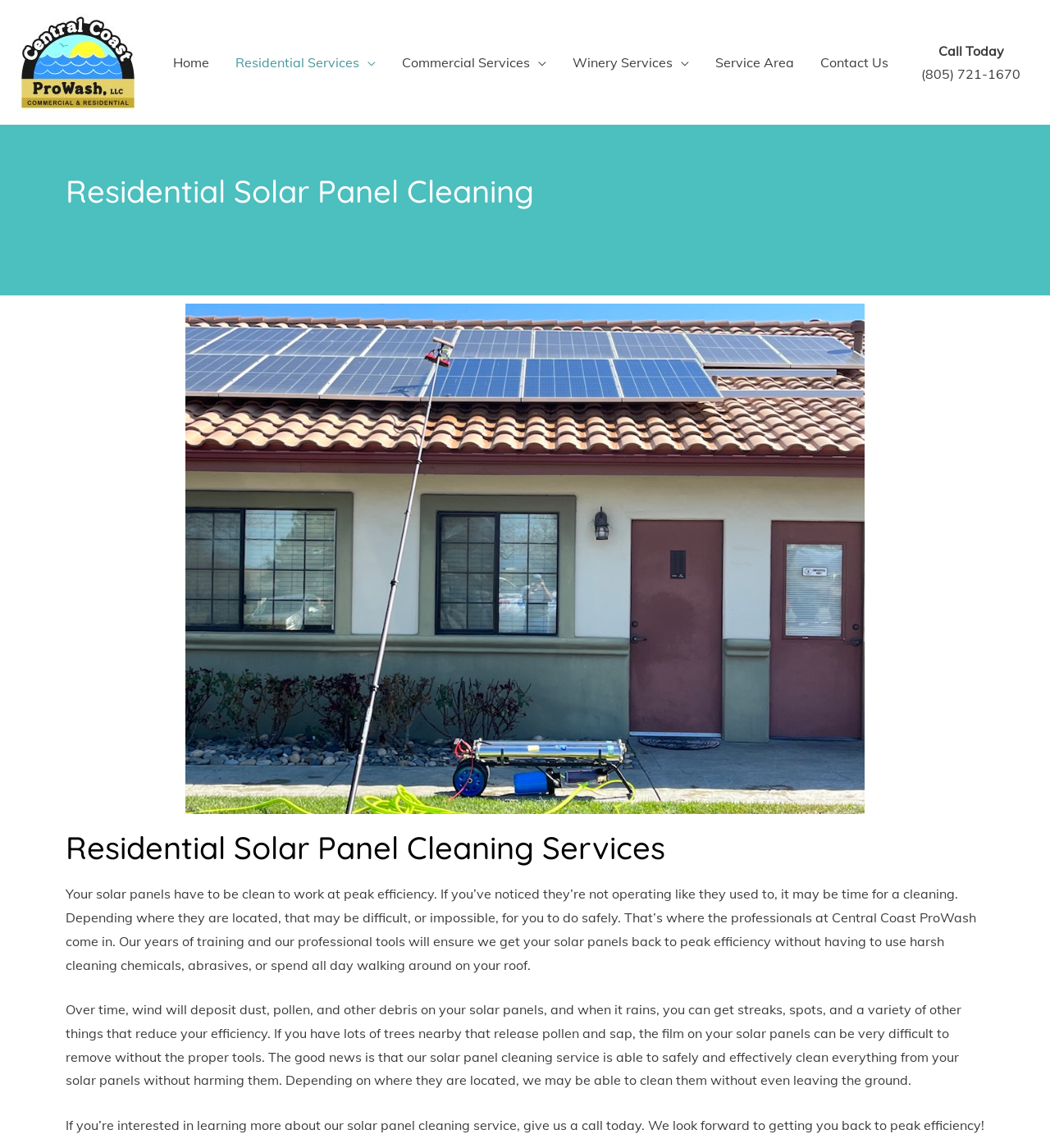Please provide a one-word or phrase answer to the question: 
What is the company name?

Central Coast ProWash, LLC